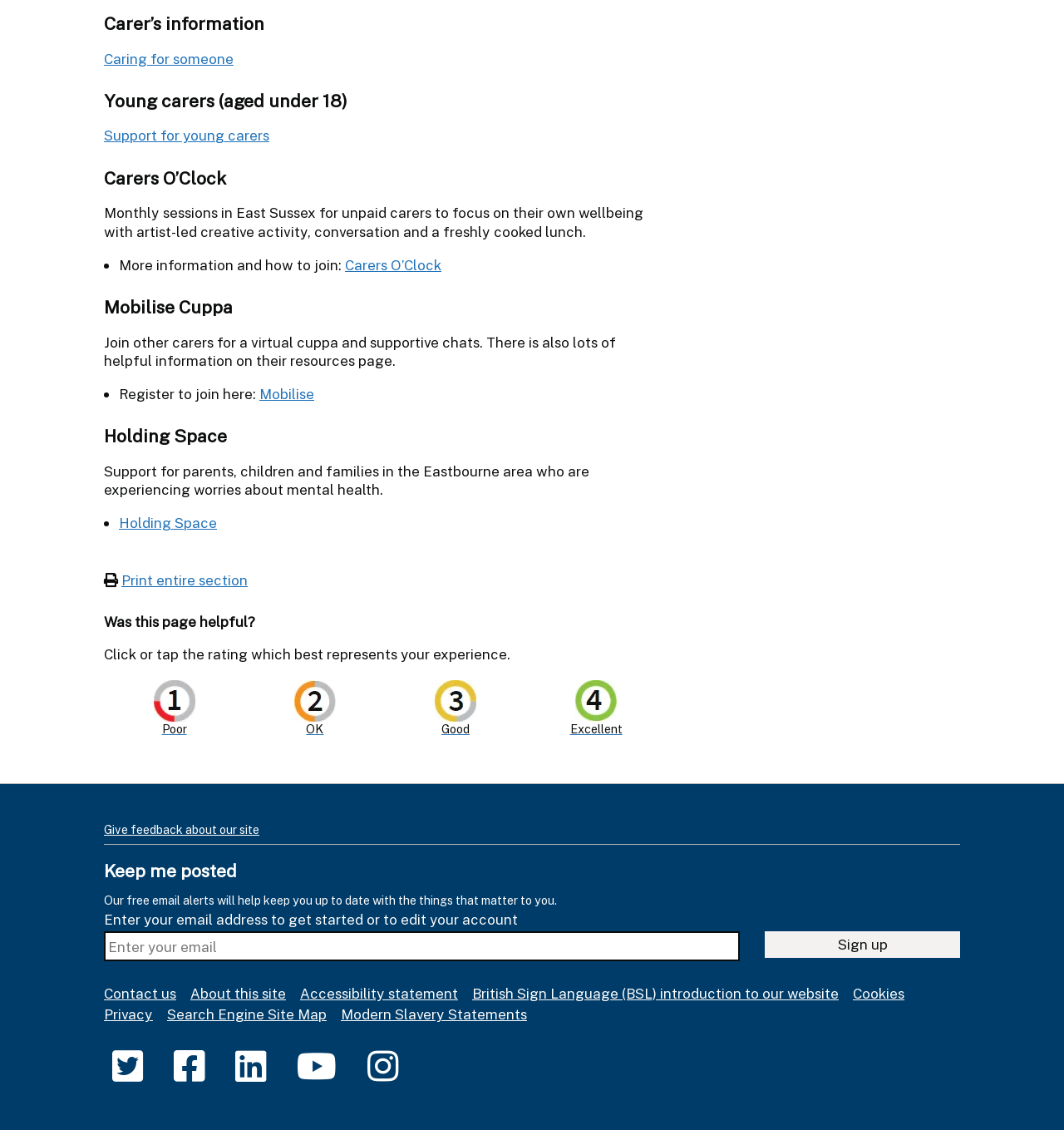How can I provide feedback about the website?
Answer the question with a detailed and thorough explanation.

To provide feedback about the website, I can click on the 'Give feedback about our site' link at the bottom of the webpage, which will likely take me to a page where I can submit my feedback and suggestions.